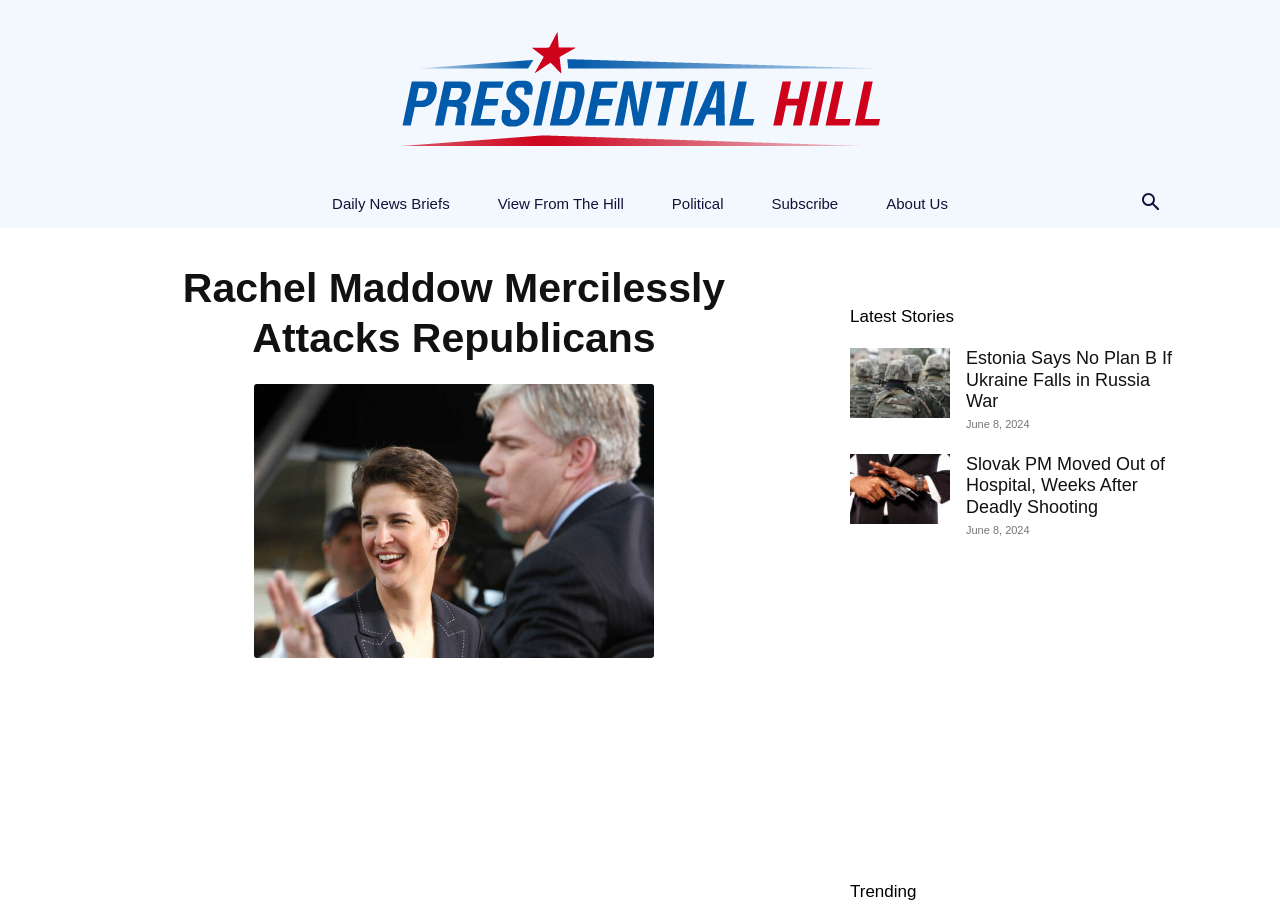Determine the bounding box coordinates of the clickable area required to perform the following instruction: "Search for something". The coordinates should be represented as four float numbers between 0 and 1: [left, top, right, bottom].

[0.88, 0.215, 0.917, 0.232]